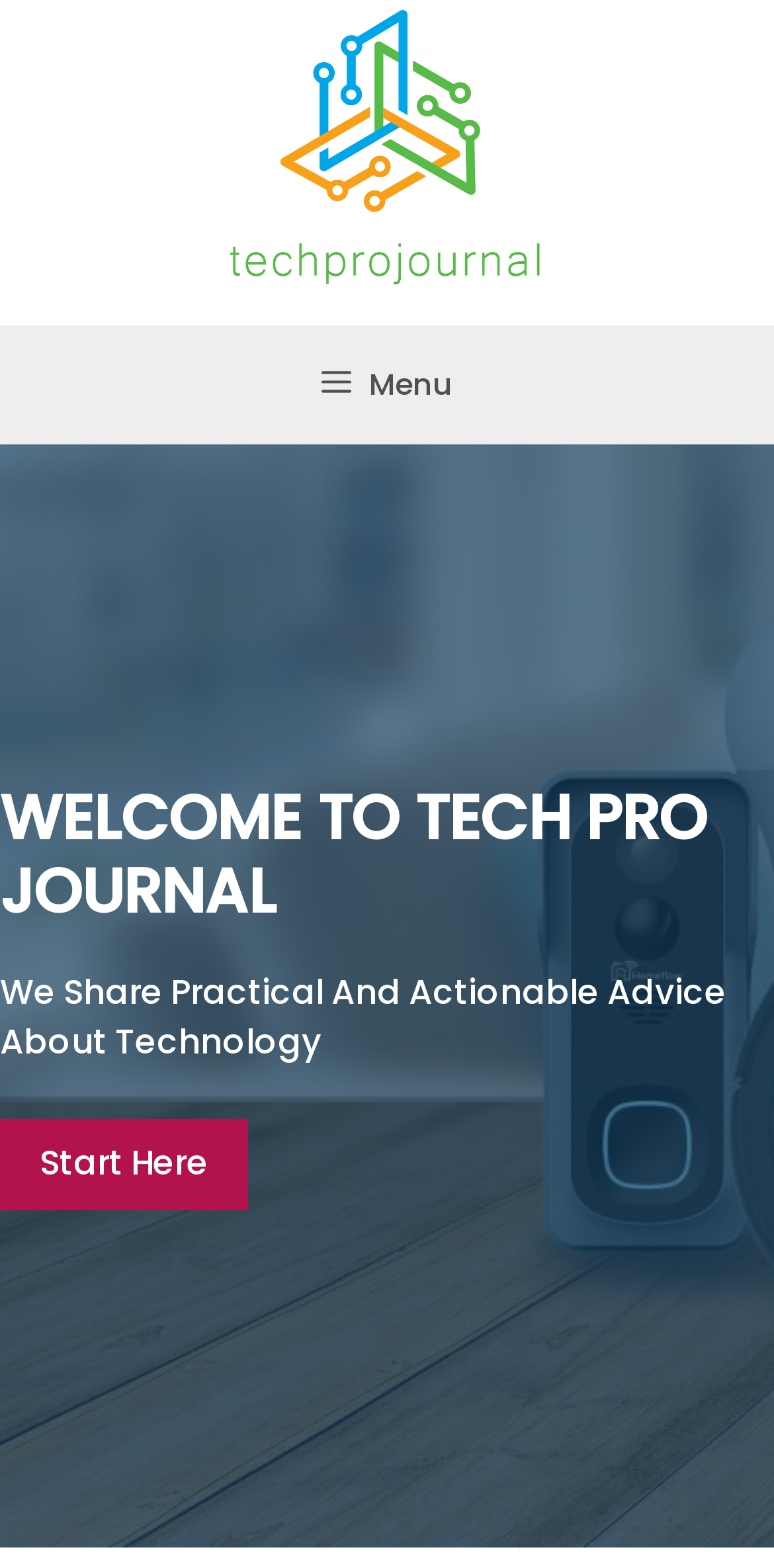Extract the main title from the webpage and generate its text.

WELCOME TO TECH PRO JOURNAL